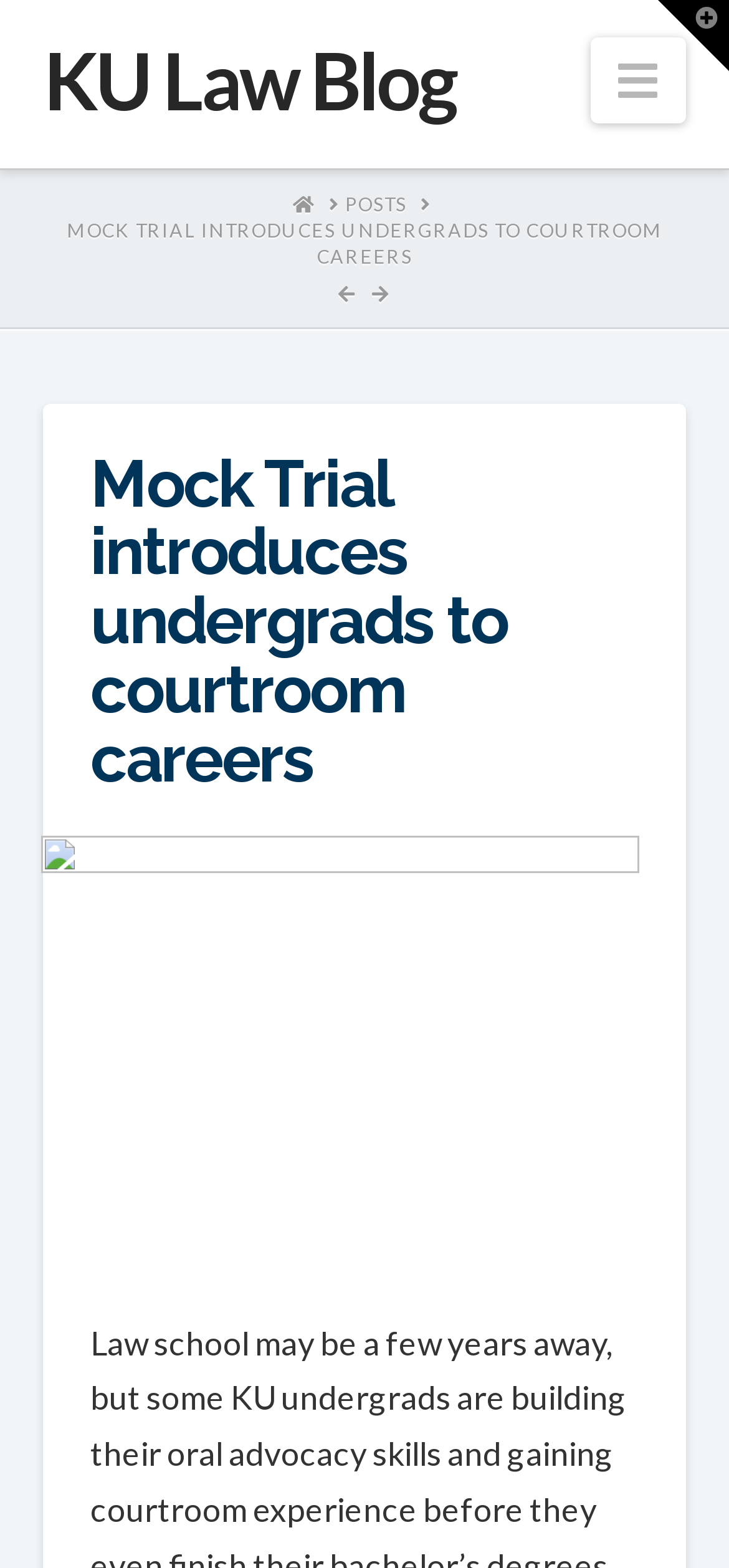How many links are in the breadcrumb navigation?
Based on the image, provide a one-word or brief-phrase response.

3